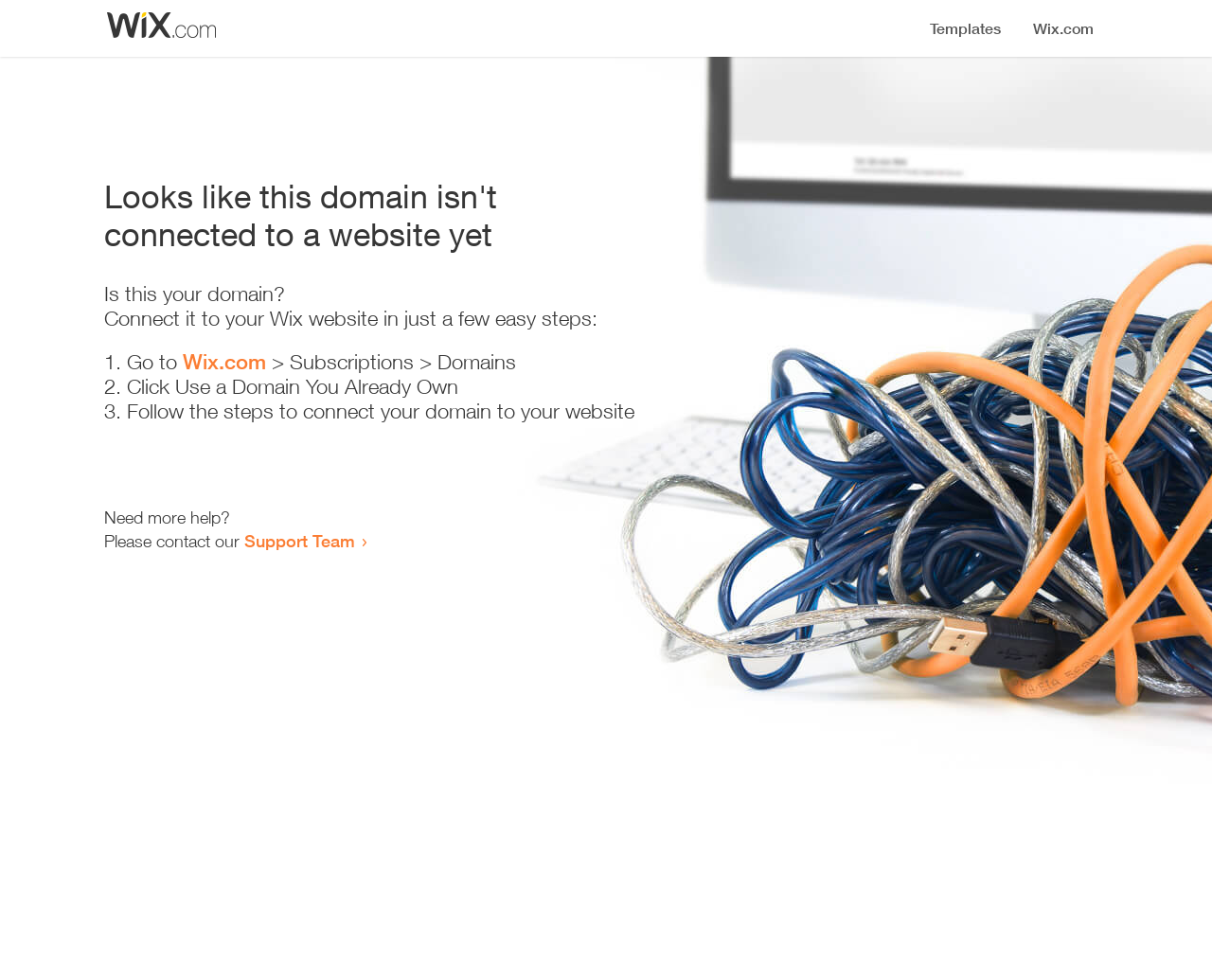Refer to the image and provide an in-depth answer to the question: 
What is the current status of the domain?

Based on the heading 'Looks like this domain isn't connected to a website yet', it is clear that the domain is not currently connected to a website.